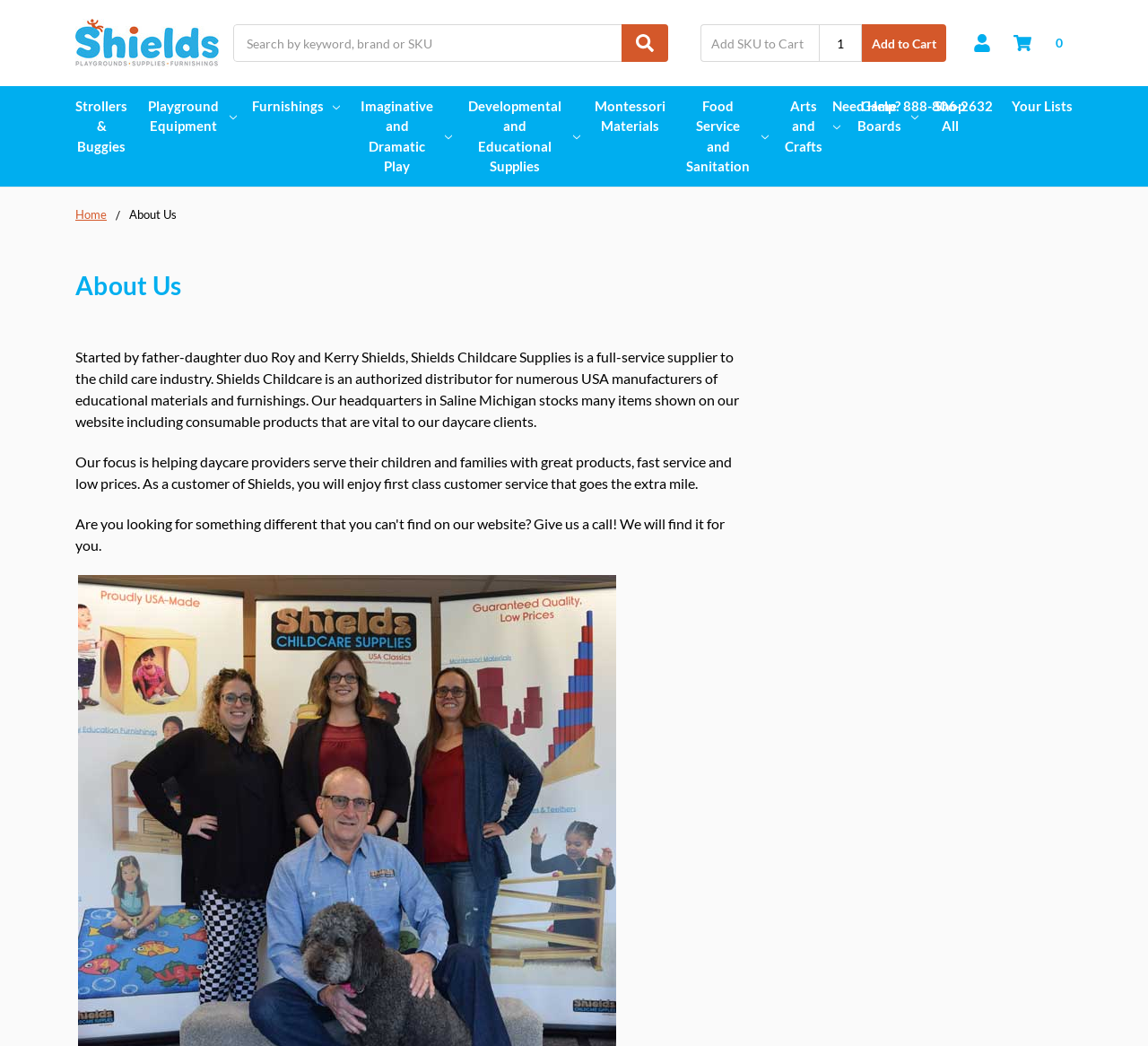Please specify the bounding box coordinates of the clickable section necessary to execute the following command: "Click on the link to Sam Chupp's profile".

None